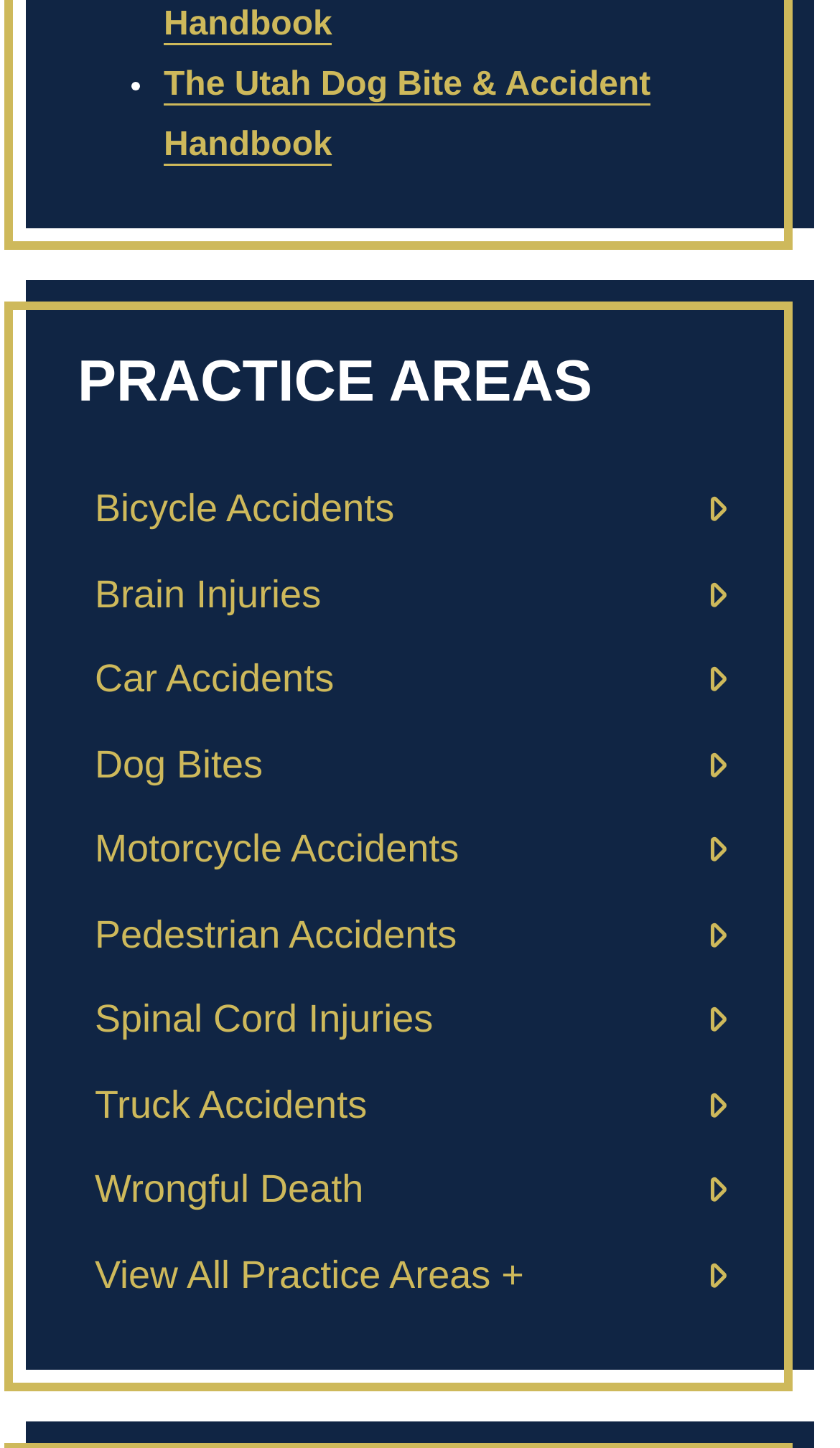Please identify the bounding box coordinates of the area I need to click to accomplish the following instruction: "Explore Bicycle Accidents".

[0.113, 0.336, 0.469, 0.366]